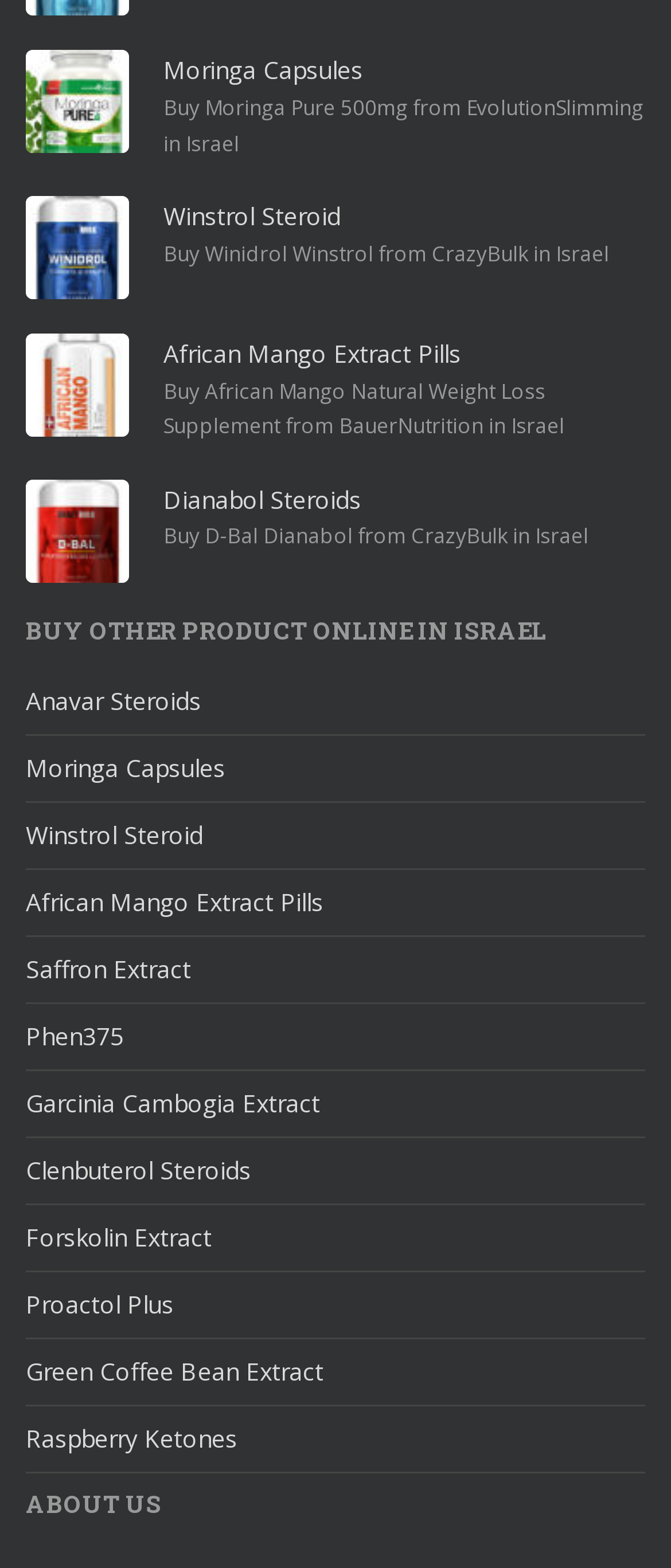Provide a short, one-word or phrase answer to the question below:
How many sections are there on the webpage?

2